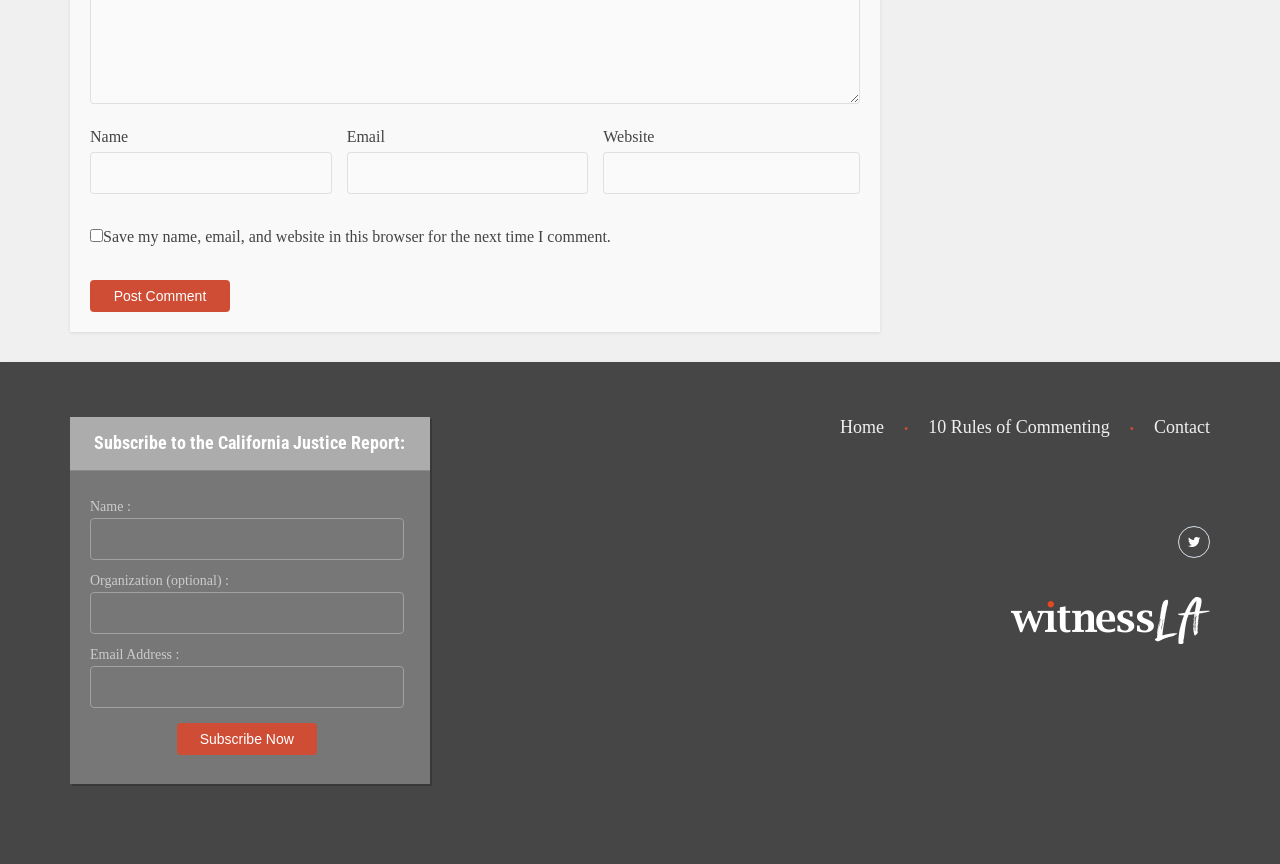Identify the bounding box coordinates of the clickable region necessary to fulfill the following instruction: "Subscribe to the California Justice Report". The bounding box coordinates should be four float numbers between 0 and 1, i.e., [left, top, right, bottom].

[0.138, 0.836, 0.247, 0.873]